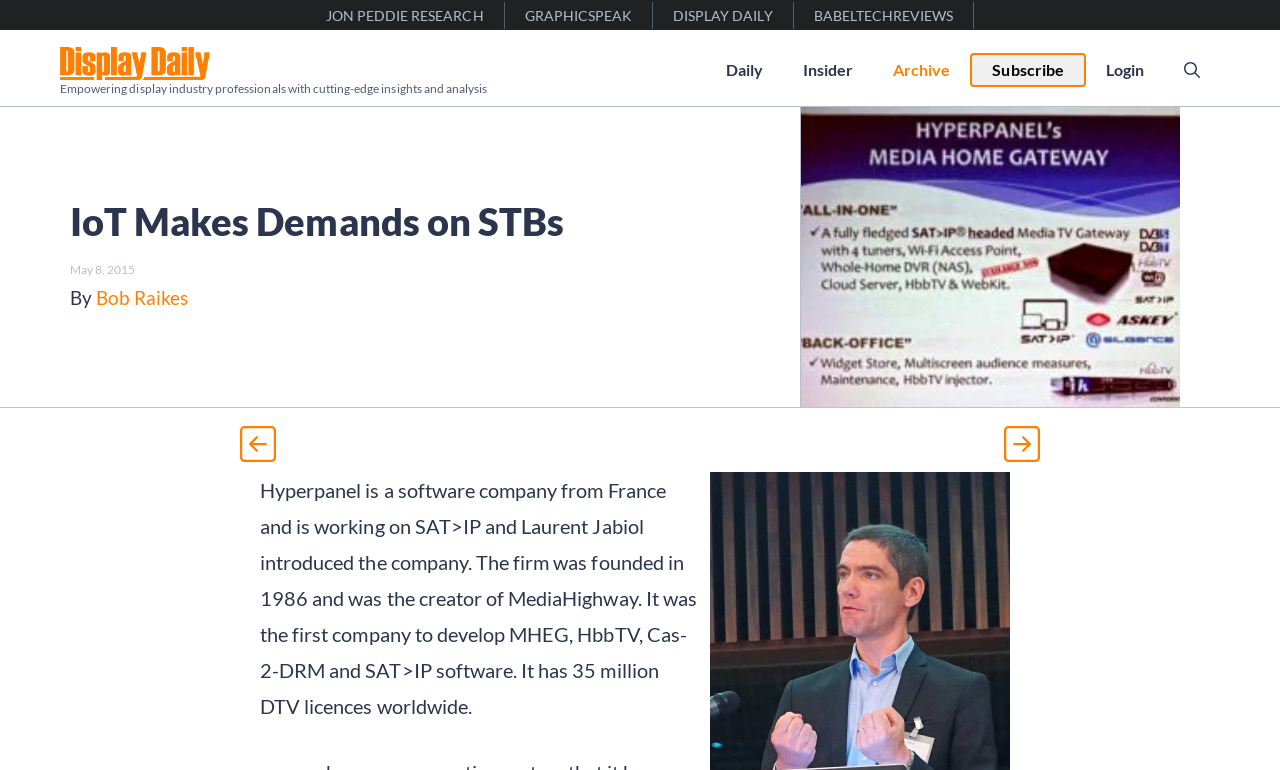Please specify the bounding box coordinates for the clickable region that will help you carry out the instruction: "Search using Open Search Bar".

[0.909, 0.071, 0.953, 0.11]